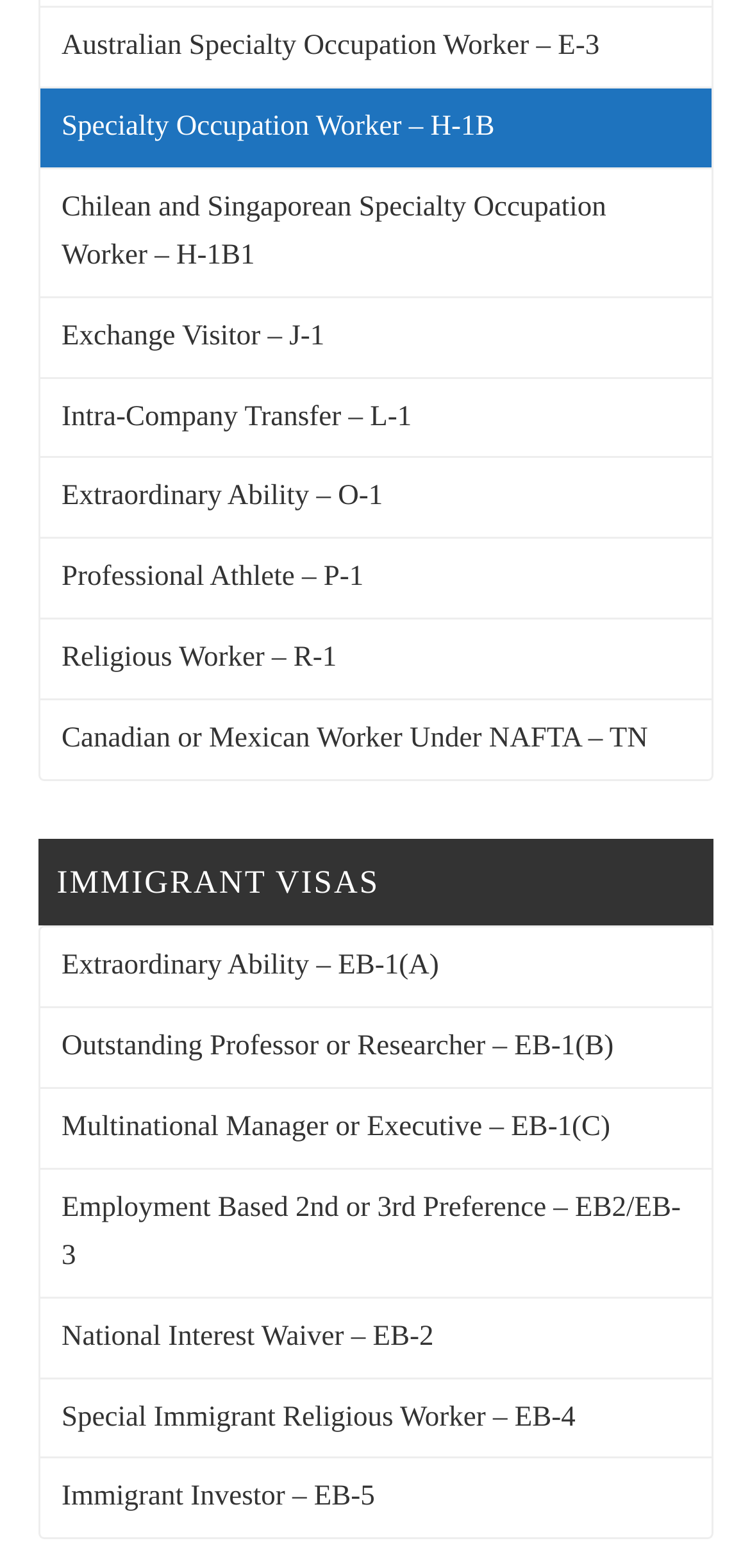Locate the bounding box coordinates of the clickable area needed to fulfill the instruction: "Read about Immigrant Investor – EB-5".

[0.05, 0.931, 0.95, 0.982]